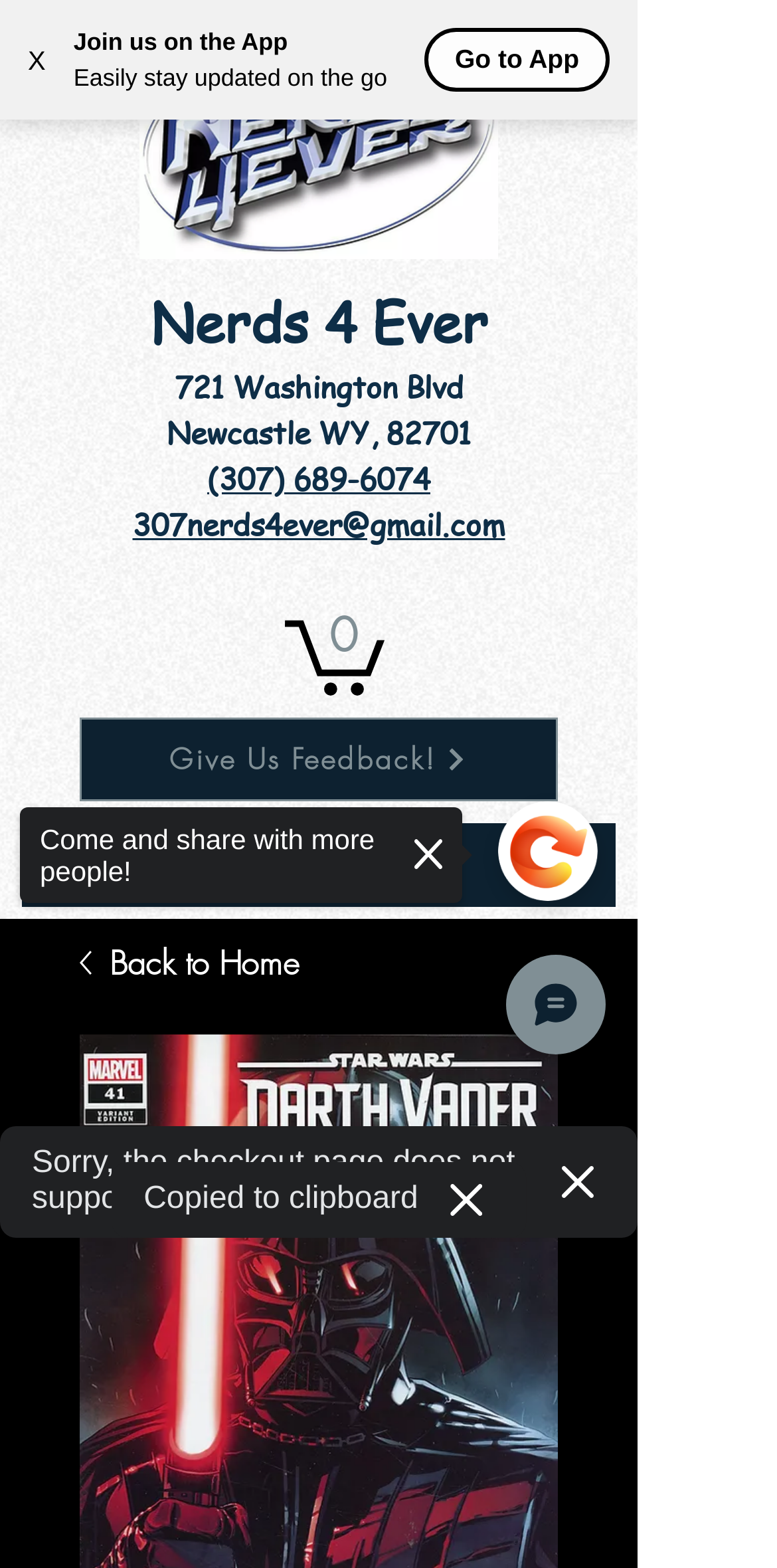Provide a single word or phrase to answer the given question: 
What is the name of the store?

Nerds 4 Ever